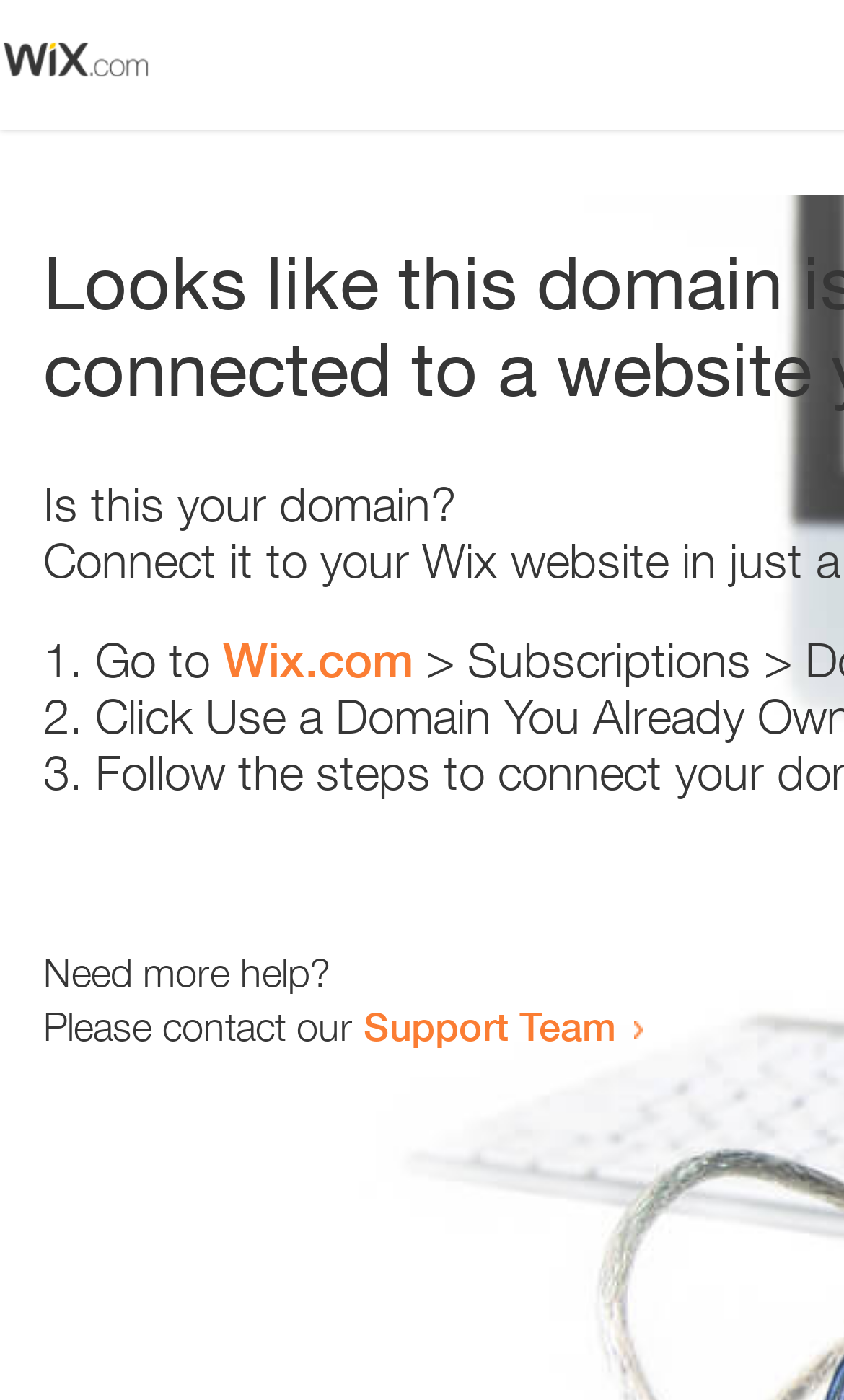Use a single word or phrase to answer the question: 
What is the tone of the webpage?

Helpful